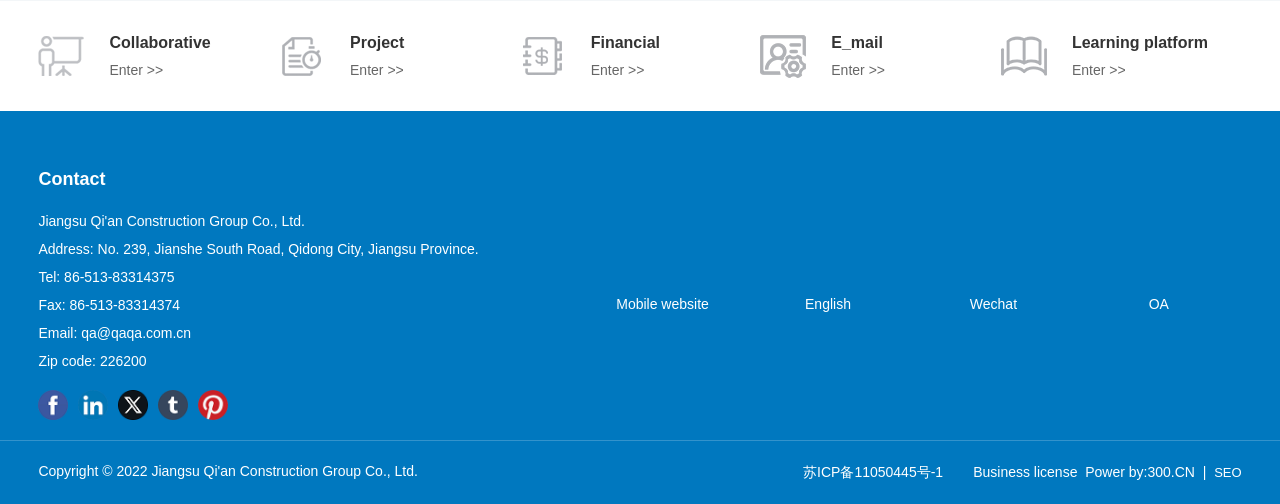Answer the question with a brief word or phrase:
What is the address of the company?

No. 239, Jianshe South Road, Qidong City, Jiangsu Province.